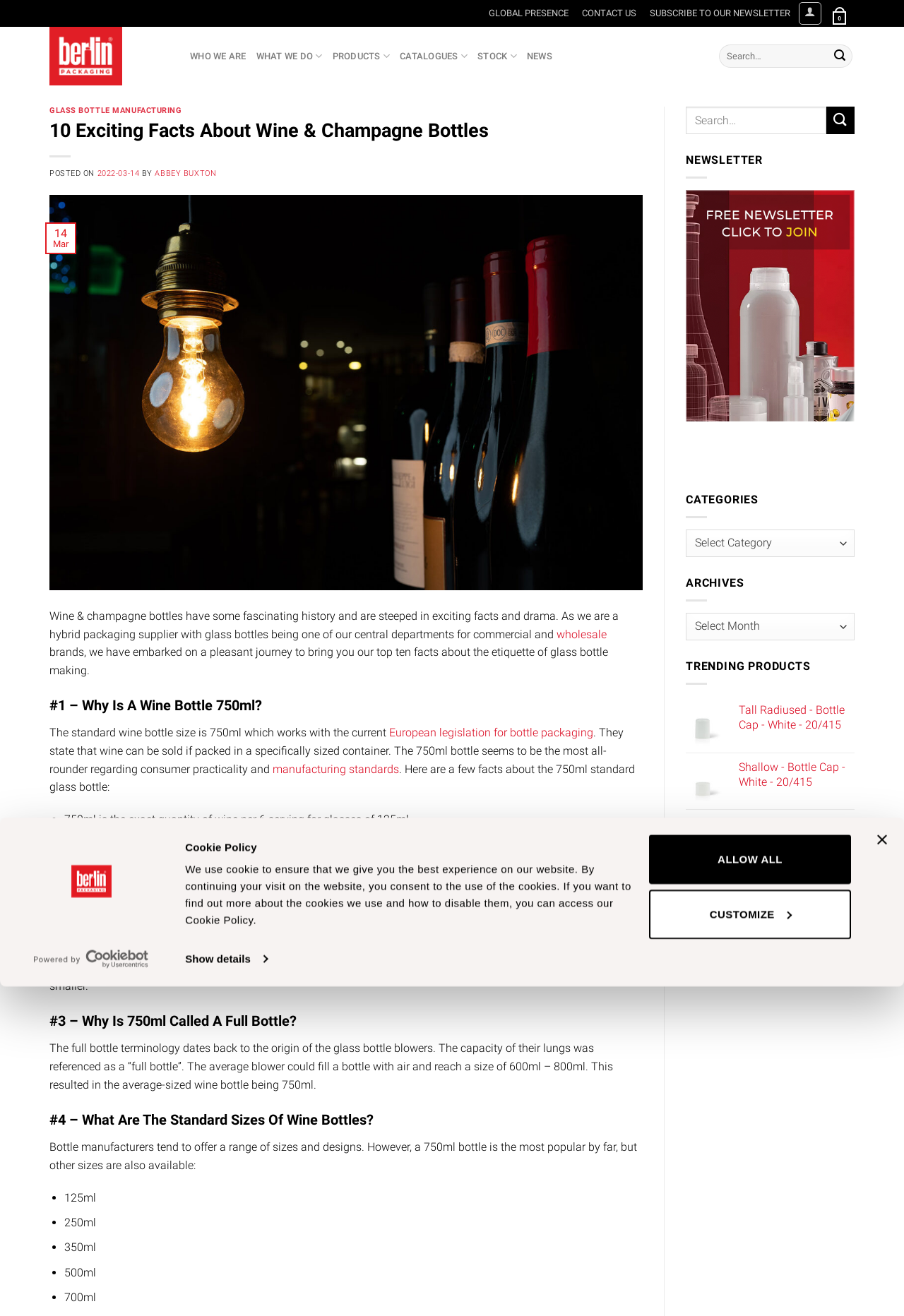Could you identify the text that serves as the heading for this webpage?

10 Exciting Facts About Wine & Champagne Bottles